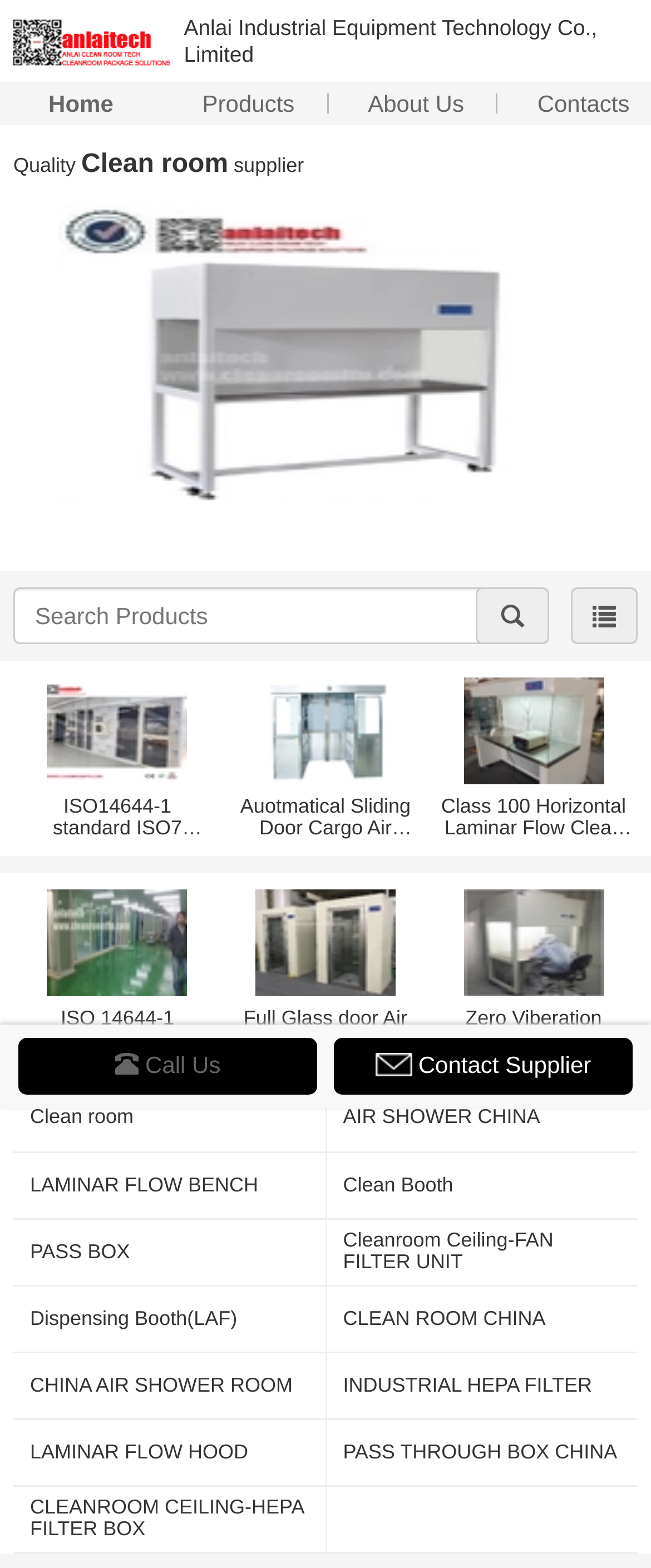Pinpoint the bounding box coordinates of the element that must be clicked to accomplish the following instruction: "Learn more about 'ISO14644-1 standard ISO7 Modular Clean room'". The coordinates should be in the format of four float numbers between 0 and 1, i.e., [left, top, right, bottom].

[0.033, 0.422, 0.327, 0.535]